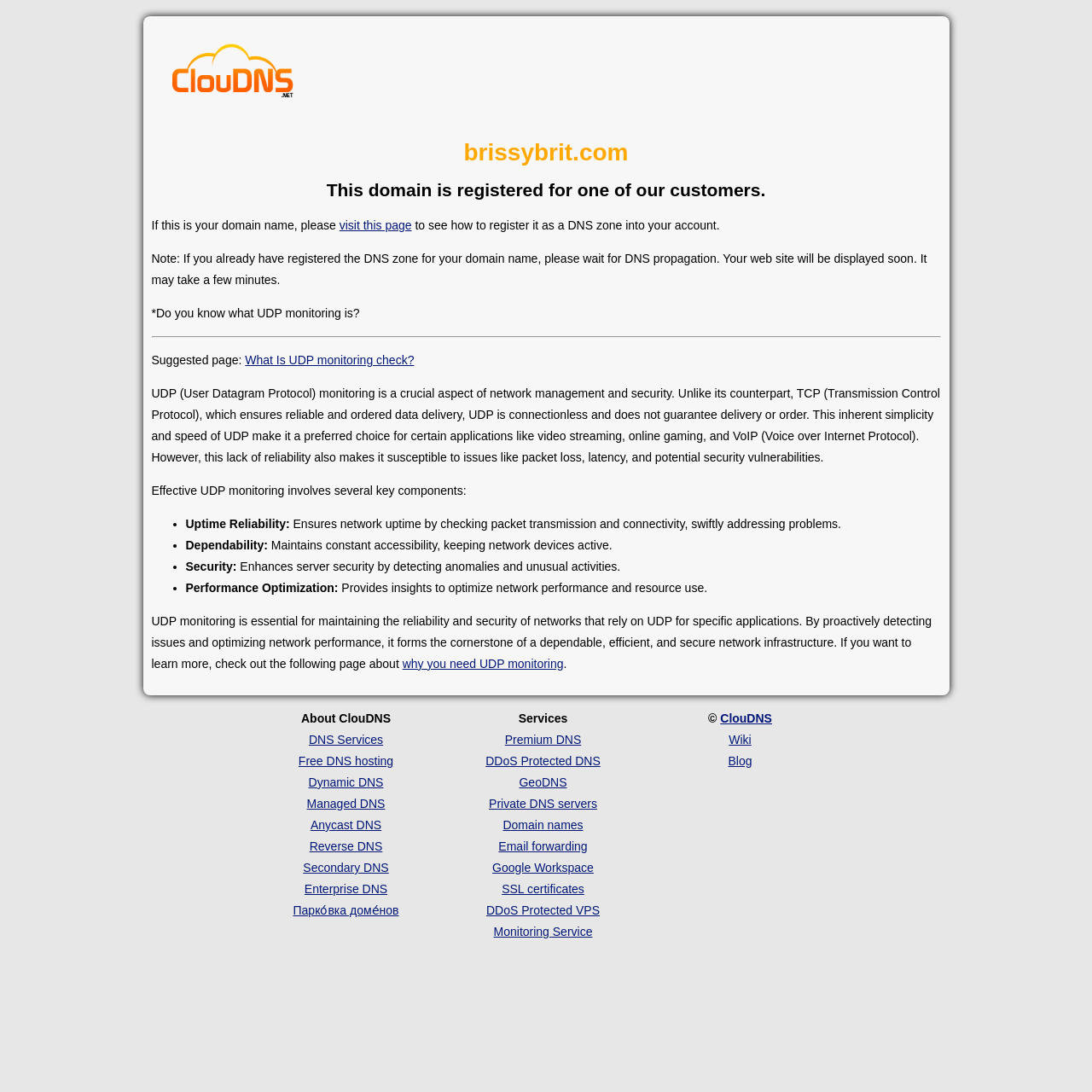Show the bounding box coordinates of the element that should be clicked to complete the task: "learn what UDP monitoring is".

[0.224, 0.323, 0.379, 0.336]